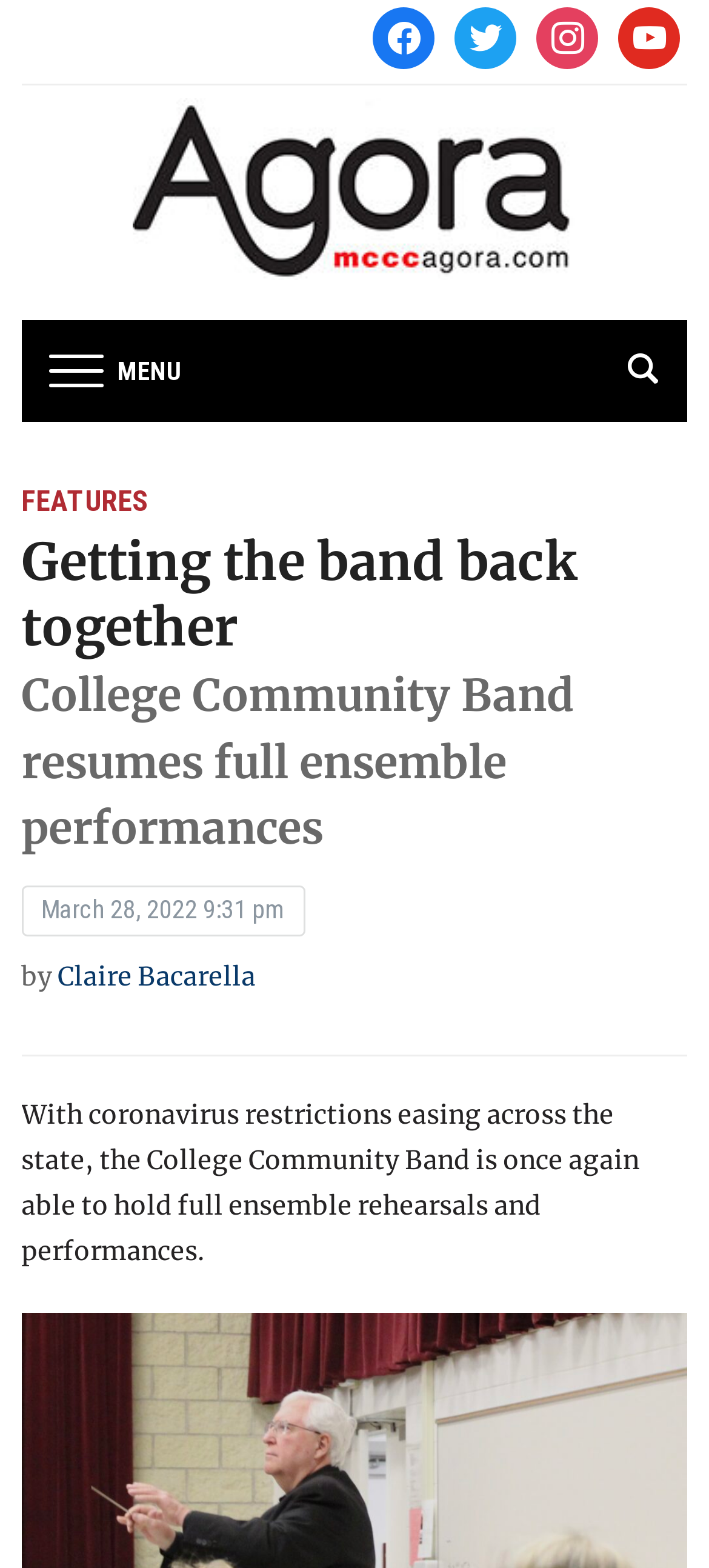Answer the question using only one word or a concise phrase: What is the author of the article?

Claire Bacarella